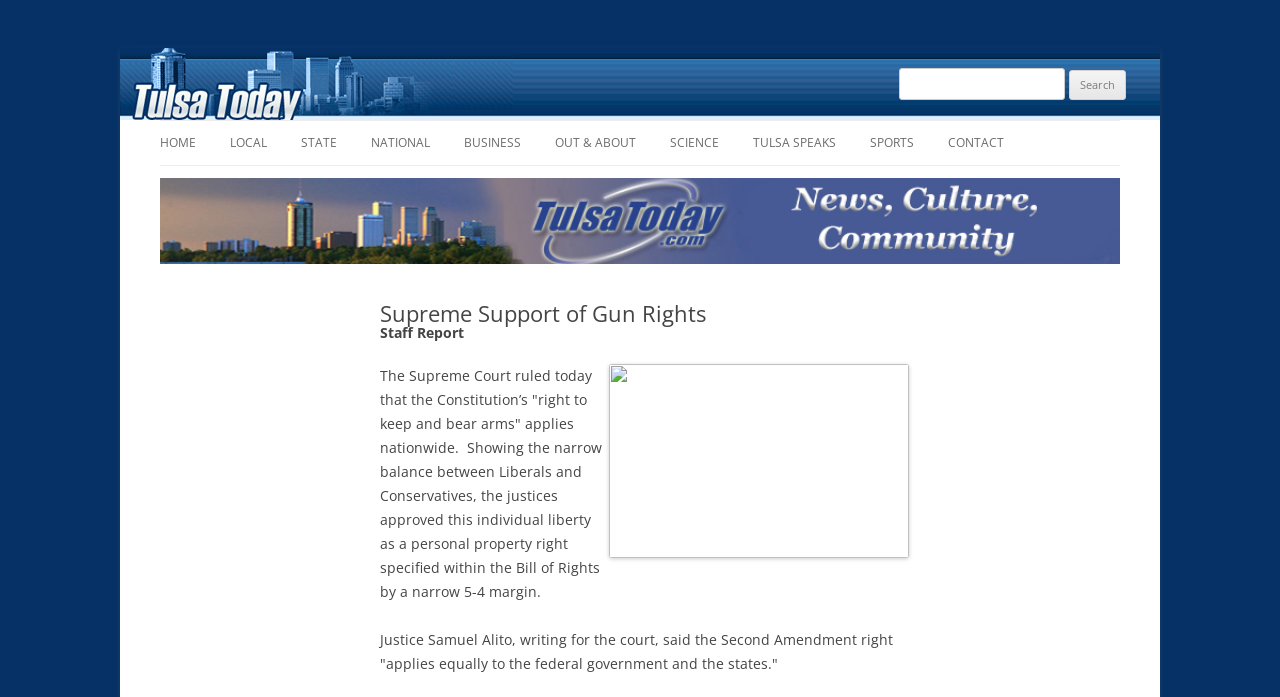Please find and report the bounding box coordinates of the element to click in order to perform the following action: "Skip to content". The coordinates should be expressed as four float numbers between 0 and 1, in the format [left, top, right, bottom].

[0.5, 0.172, 0.578, 0.192]